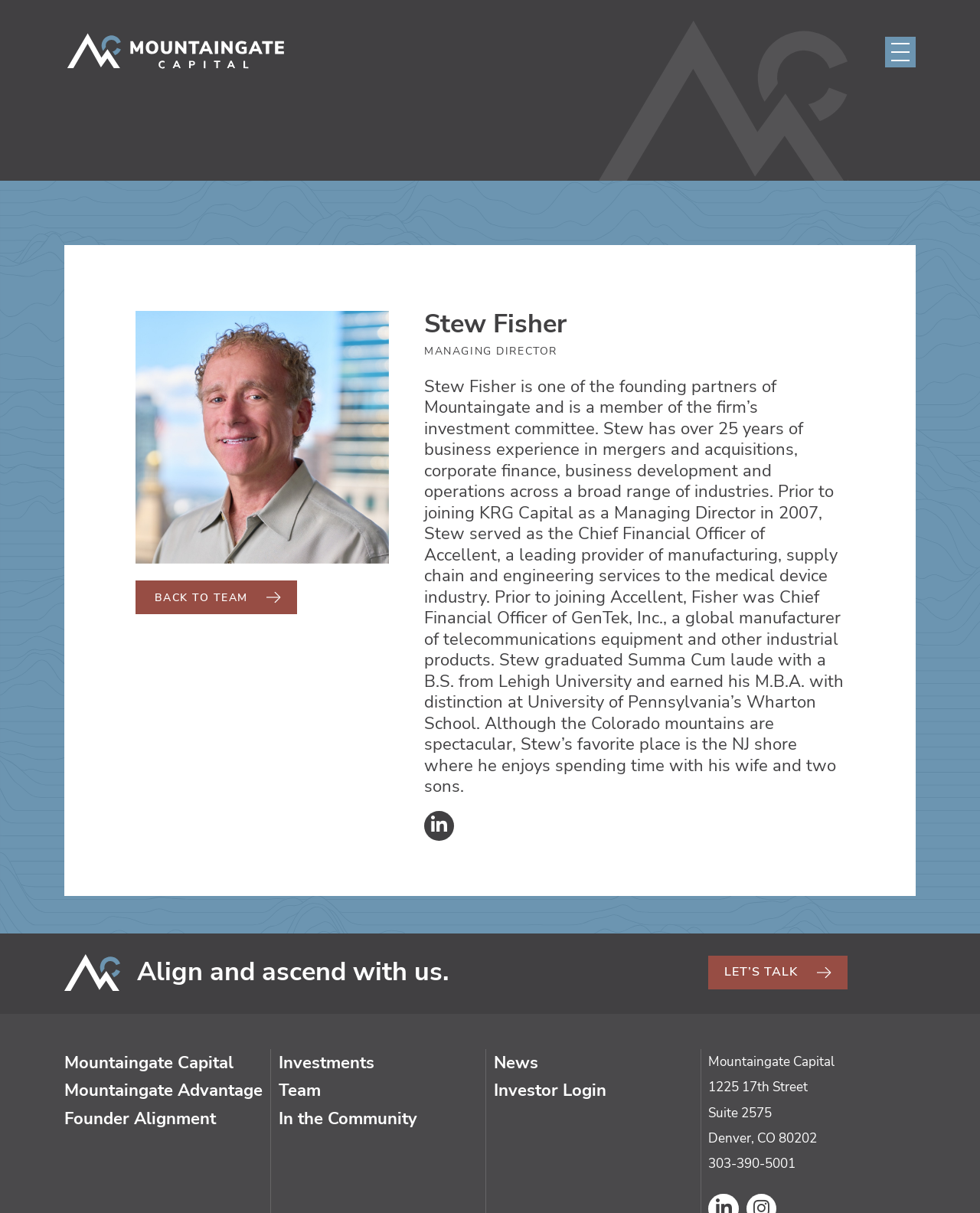Find the bounding box coordinates of the clickable region needed to perform the following instruction: "View Stew Fisher's LinkedIn profile". The coordinates should be provided as four float numbers between 0 and 1, i.e., [left, top, right, bottom].

[0.433, 0.668, 0.464, 0.693]